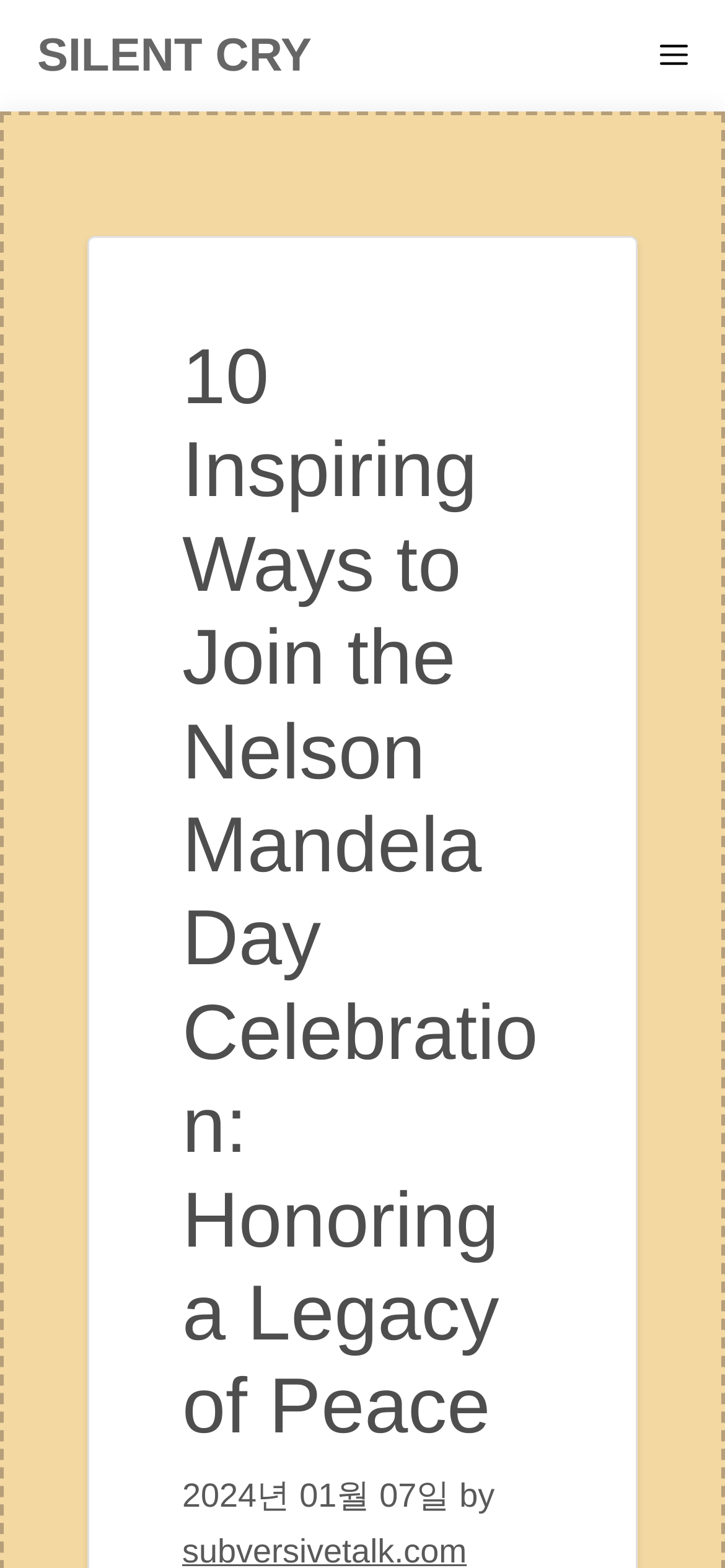Generate a thorough description of the webpage.

The webpage is dedicated to Nelson Mandela Day, with a focus on inspiring ways to join the celebration and honoring his legacy of peace. At the top of the page, there is a primary navigation menu that spans the entire width, containing a link to "SILENT CRY" on the left and a "Menu" button on the right. 

Below the navigation menu, a prominent heading occupies most of the page's width, stating "10 Inspiring Ways to Join the Nelson Mandela Day Celebration: Honoring a Legacy of Peace". 

Further down, there is a time element displaying the date "2024년 01월 07일" (January 7, 2024), accompanied by the text "by" on its right side.